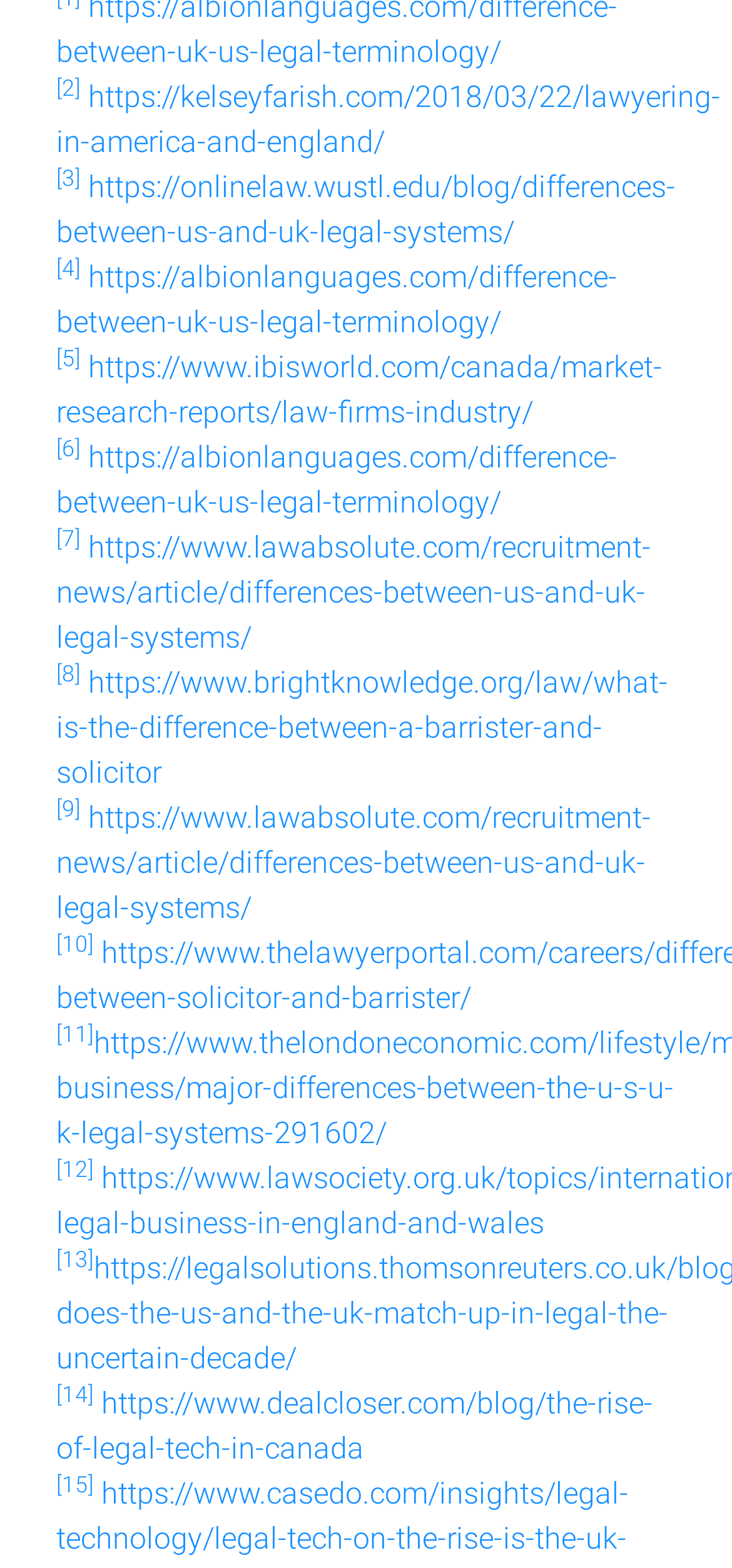Provide the bounding box coordinates of the UI element that matches the description: "https://www.lawabsolute.com/recruitment-news/article/differences-between-us-and-uk-legal-systems/".

[0.077, 0.337, 0.89, 0.418]